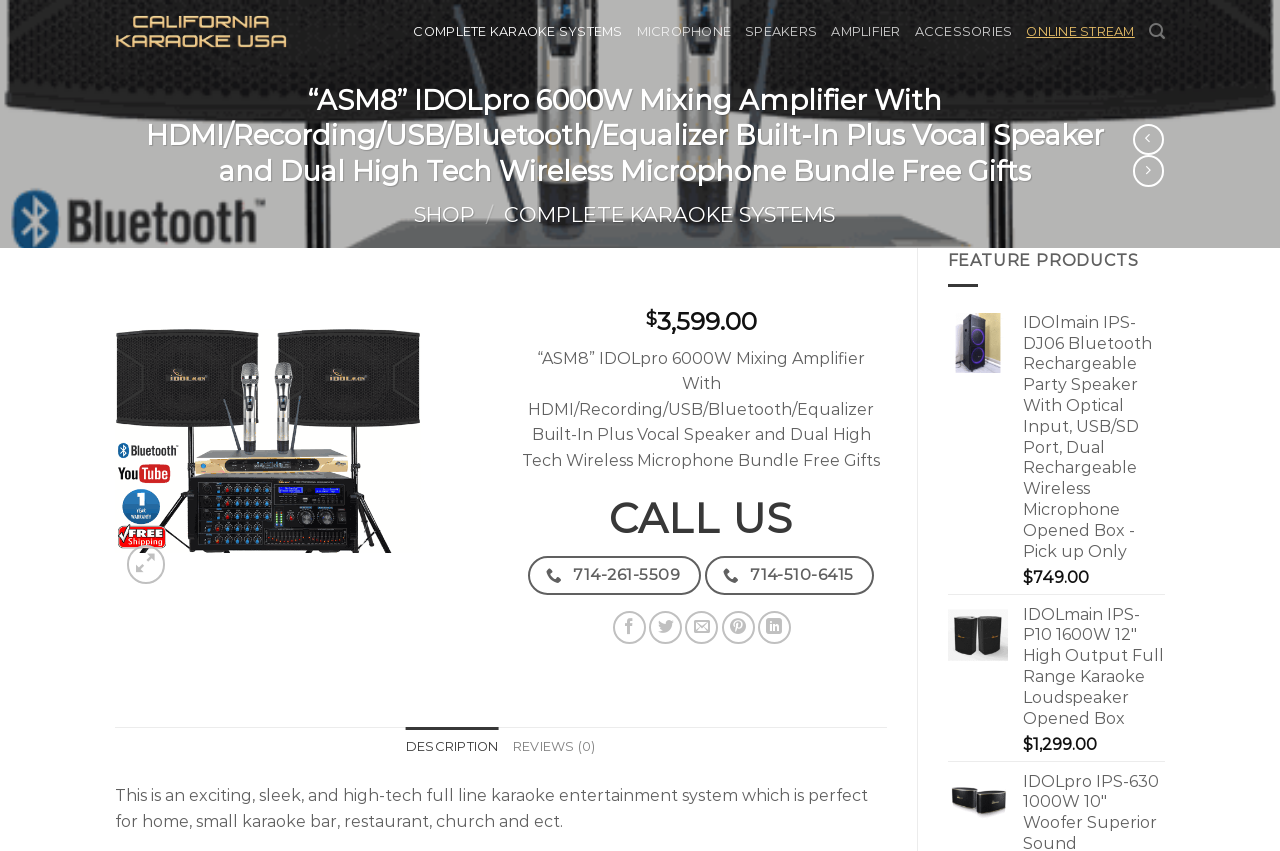Can you specify the bounding box coordinates of the area that needs to be clicked to fulfill the following instruction: "Click on the 'Search' link"?

[0.897, 0.014, 0.91, 0.06]